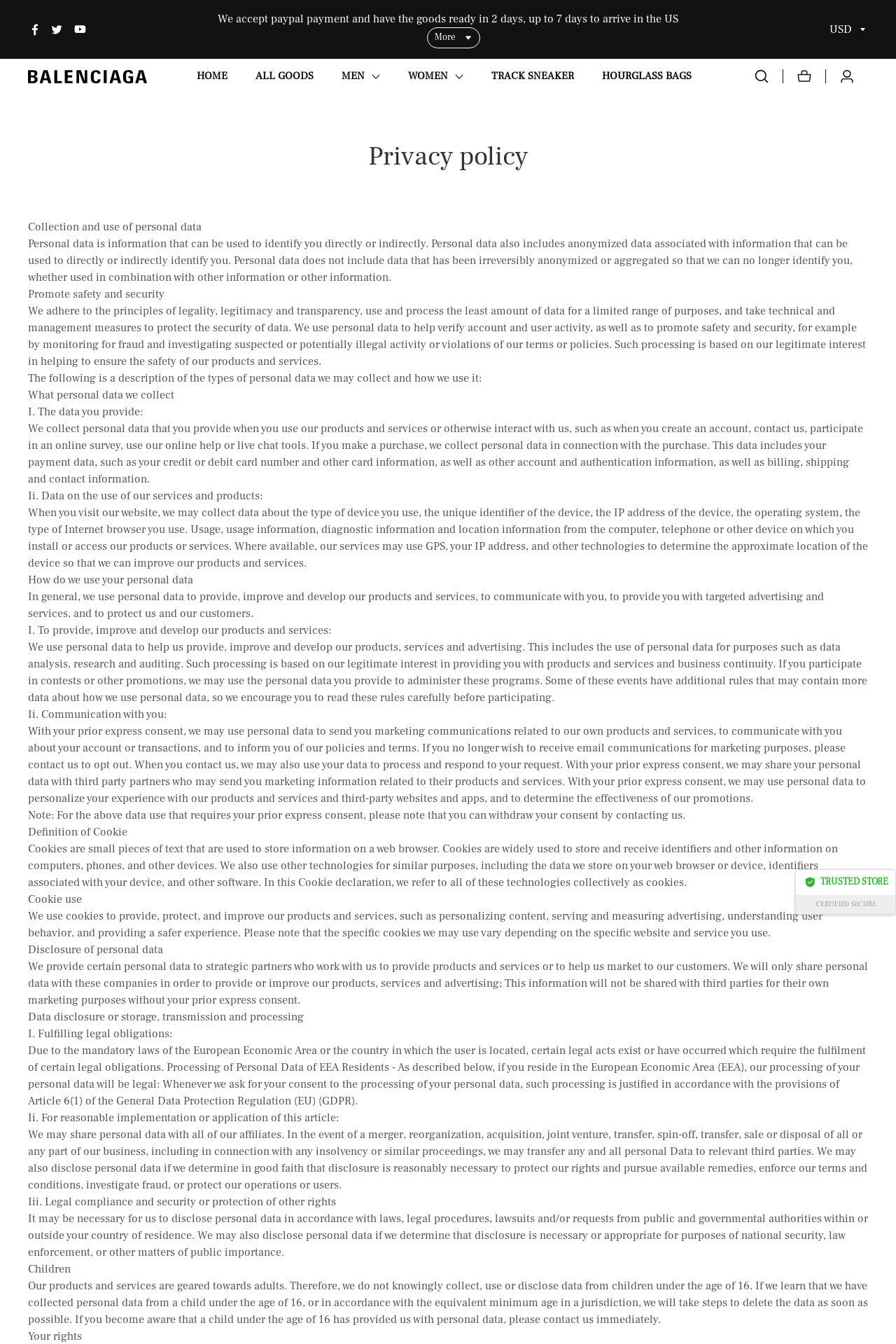Determine the bounding box coordinates of the section to be clicked to follow the instruction: "Click the 'MEN' link". The coordinates should be given as four float numbers between 0 and 1, formatted as [left, top, right, bottom].

[0.381, 0.044, 0.407, 0.071]